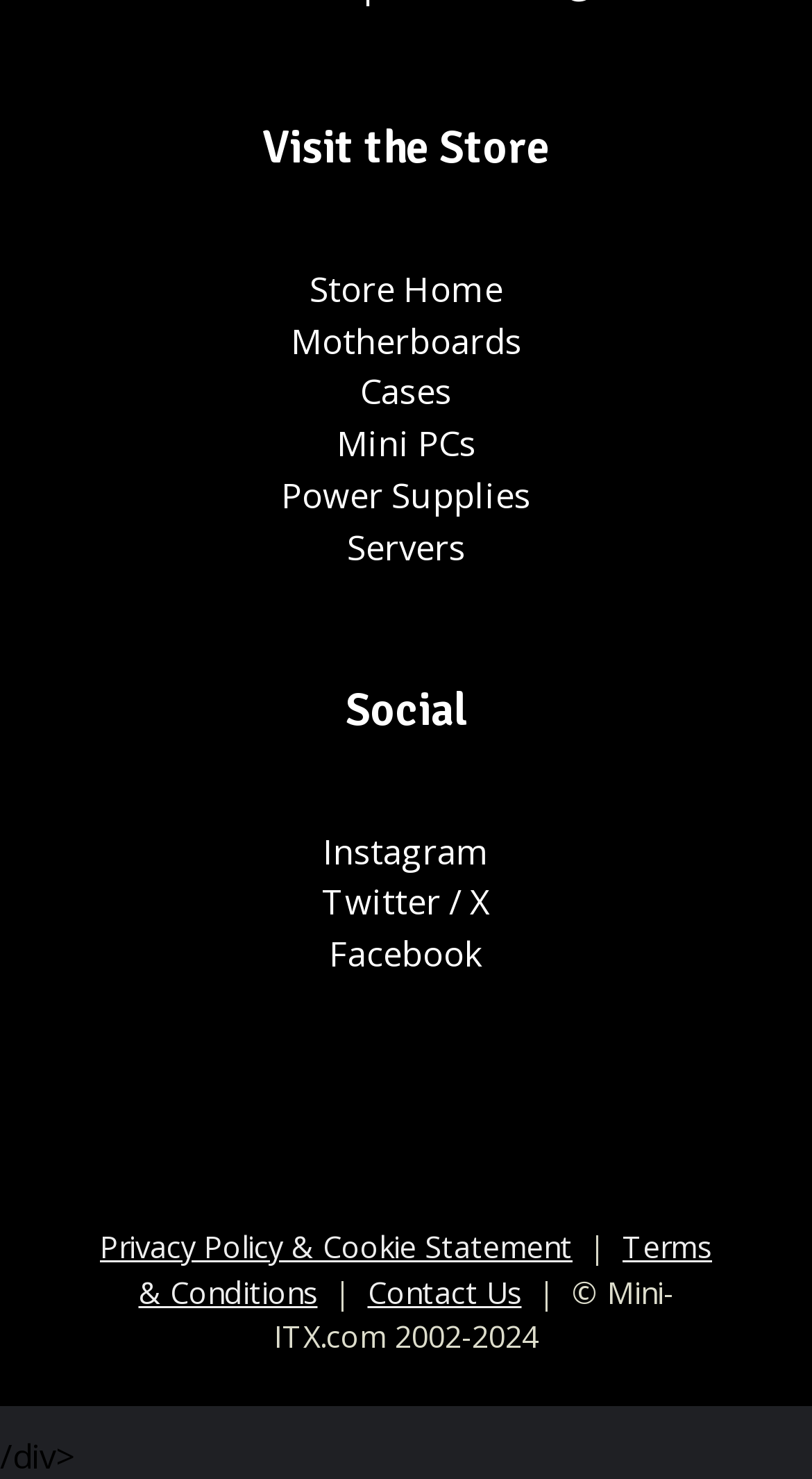Please find the bounding box coordinates for the clickable element needed to perform this instruction: "view KTH research".

None